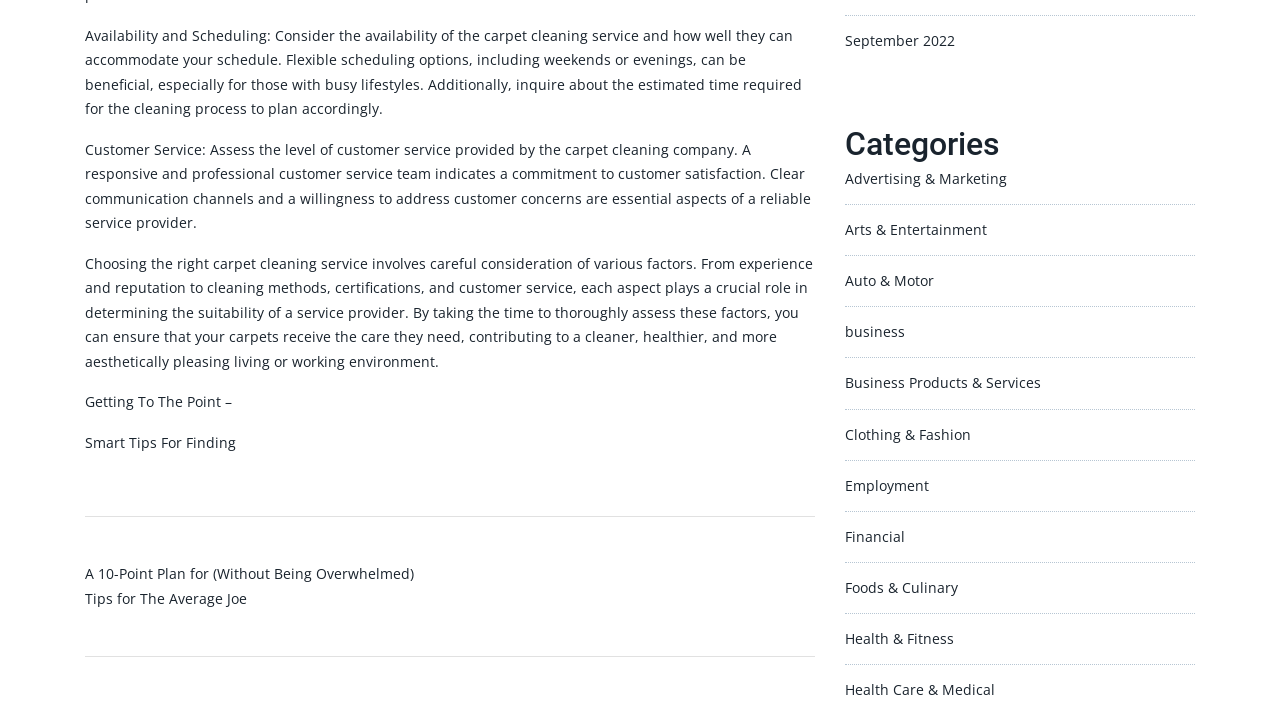Can you find the bounding box coordinates for the element to click on to achieve the instruction: "Click on 'Getting To The Point –'"?

[0.066, 0.548, 0.181, 0.574]